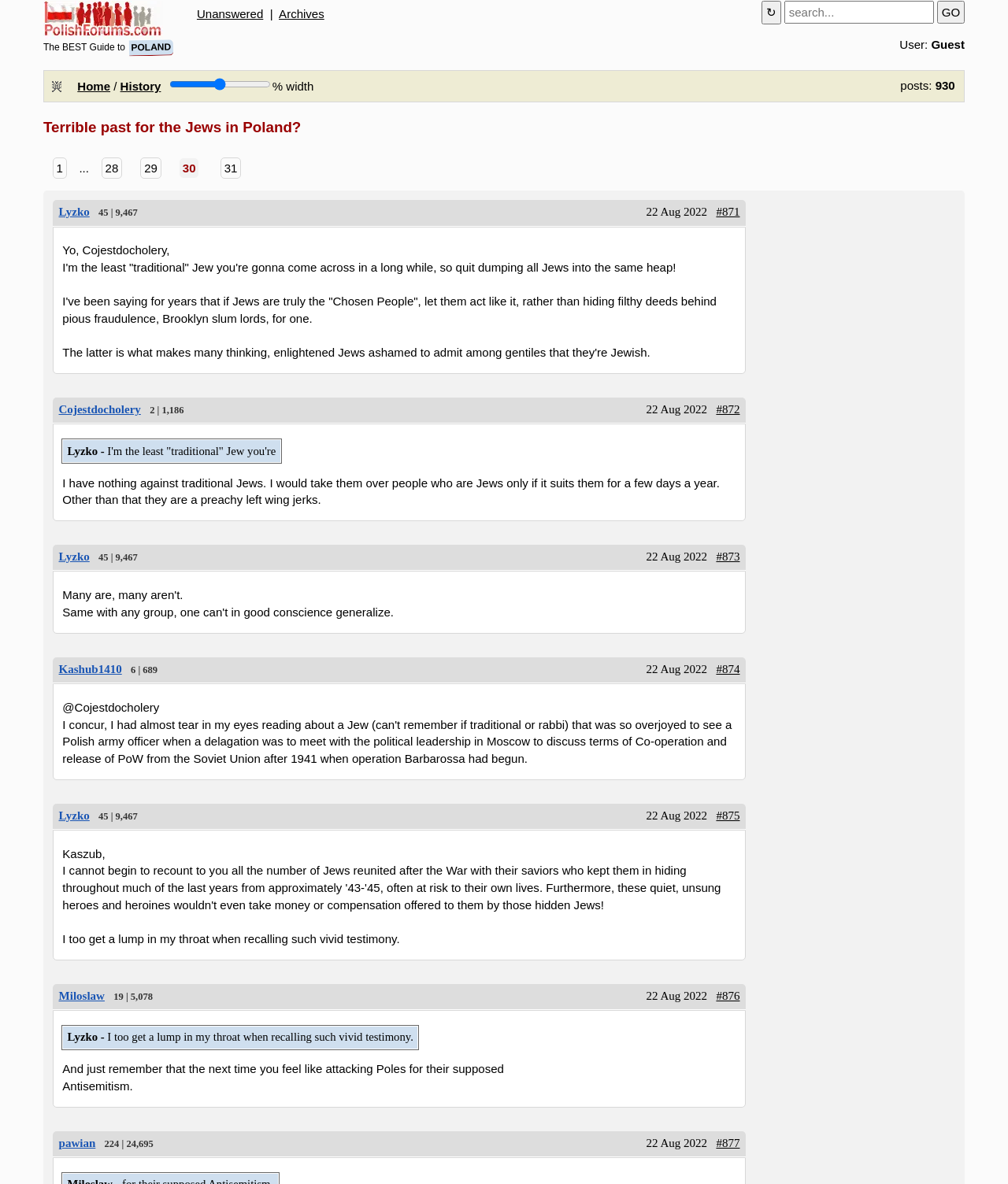Please determine the heading text of this webpage.

Terrible past for the Jews in Poland?